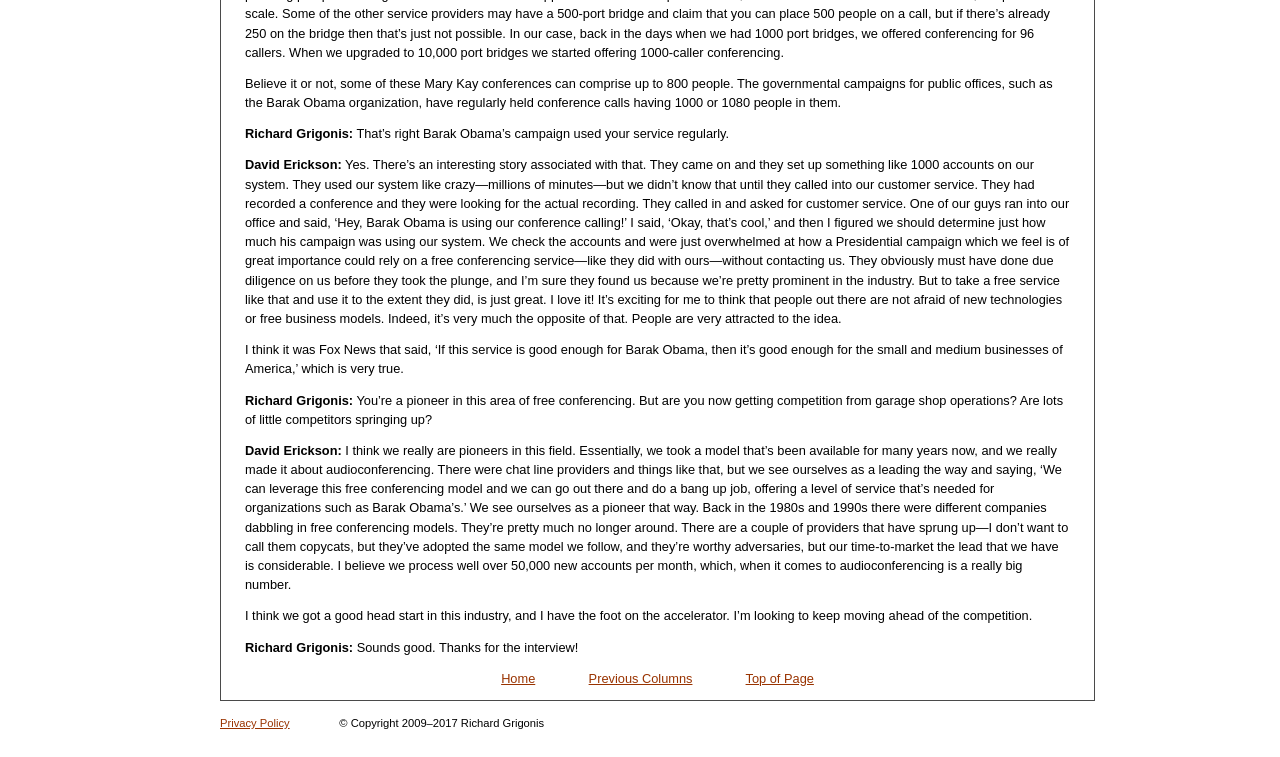What is the name of the presidential campaign mentioned?
Answer the question using a single word or phrase, according to the image.

Barak Obama's campaign